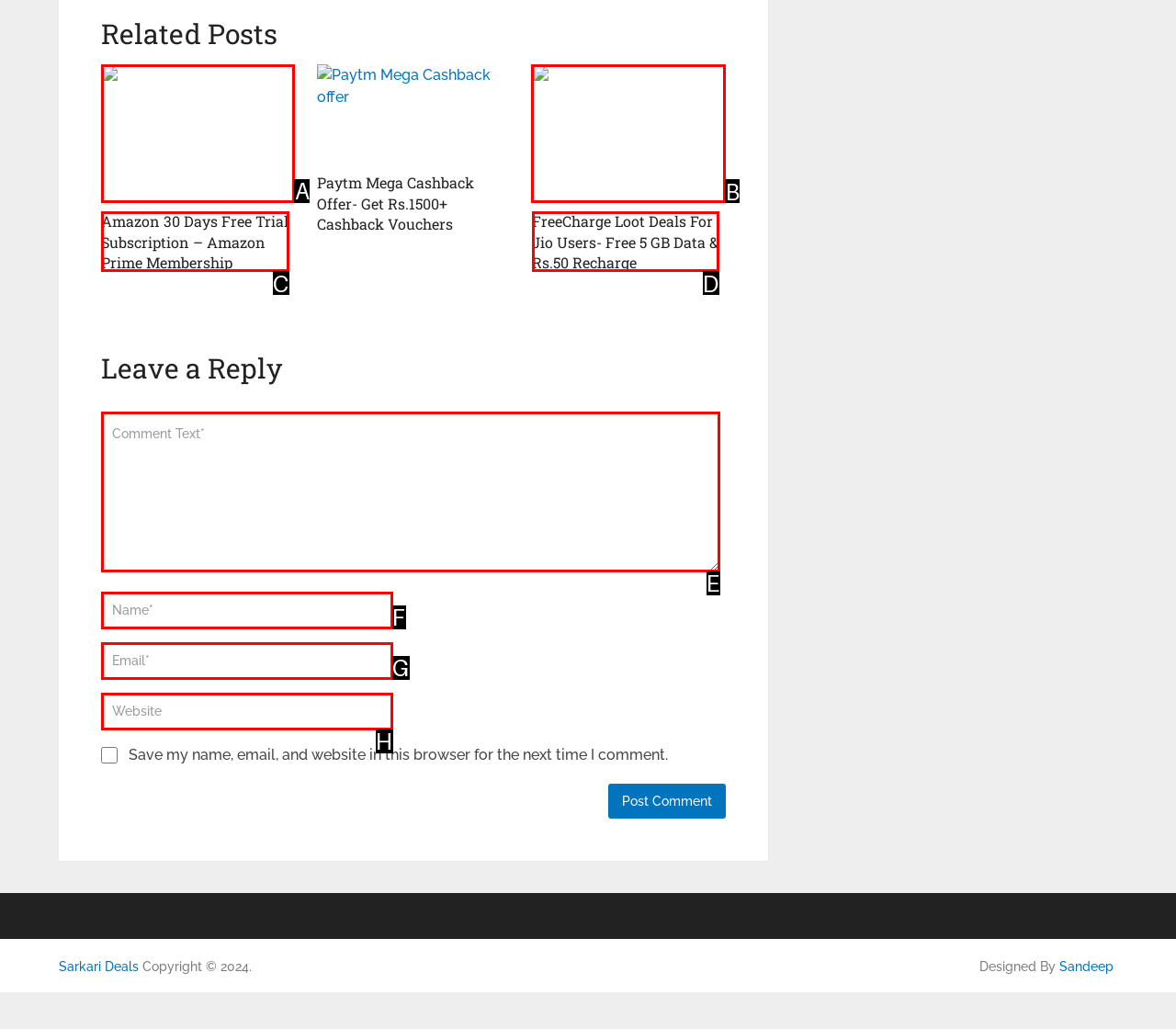Determine which HTML element should be clicked for this task: Read the article about The Revolution Special
Provide the option's letter from the available choices.

None